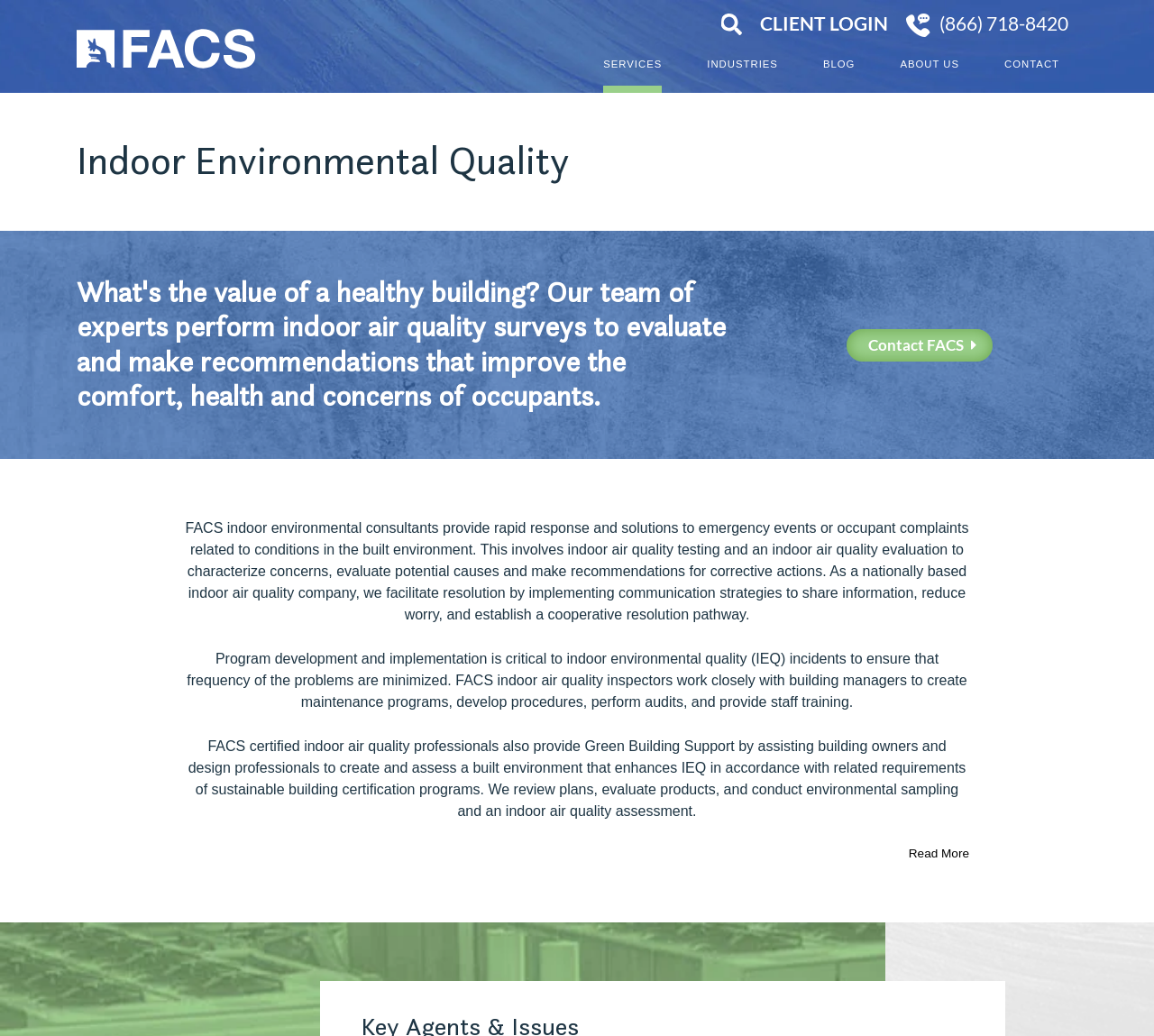What do FACS certified indoor air quality professionals provide?
Look at the image and answer the question with a single word or phrase.

Green Building Support